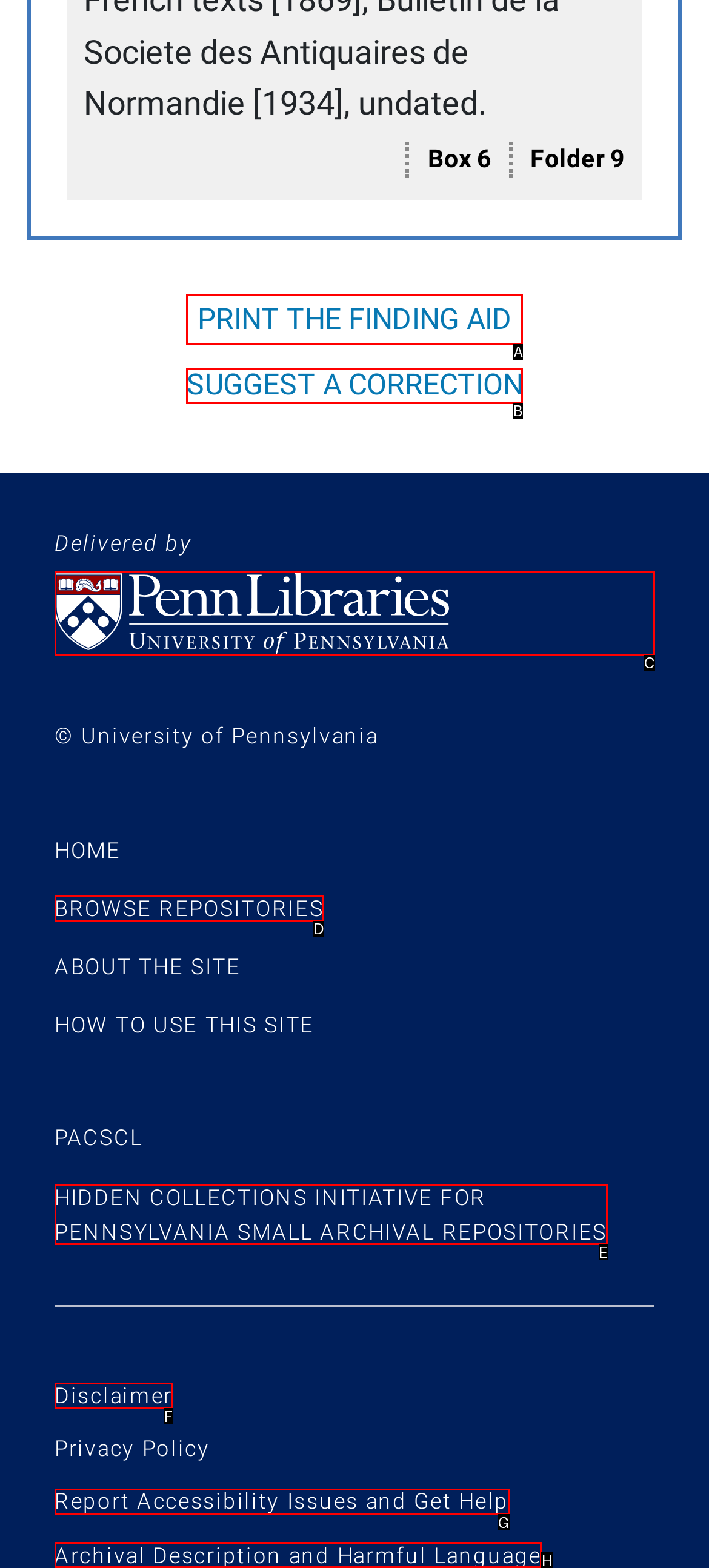Find the correct option to complete this instruction: Suggest a correction. Reply with the corresponding letter.

B